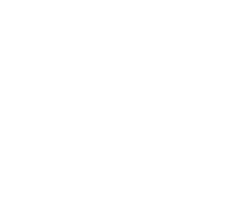Please provide a comprehensive response to the question based on the details in the image: What is the purpose of the image?

The caption states that the image is 'perfect for those seeking inspiration for their ceremonies', suggesting that the purpose of the image is to provide inspiration and ideas for couples planning their wedding ceremonies.